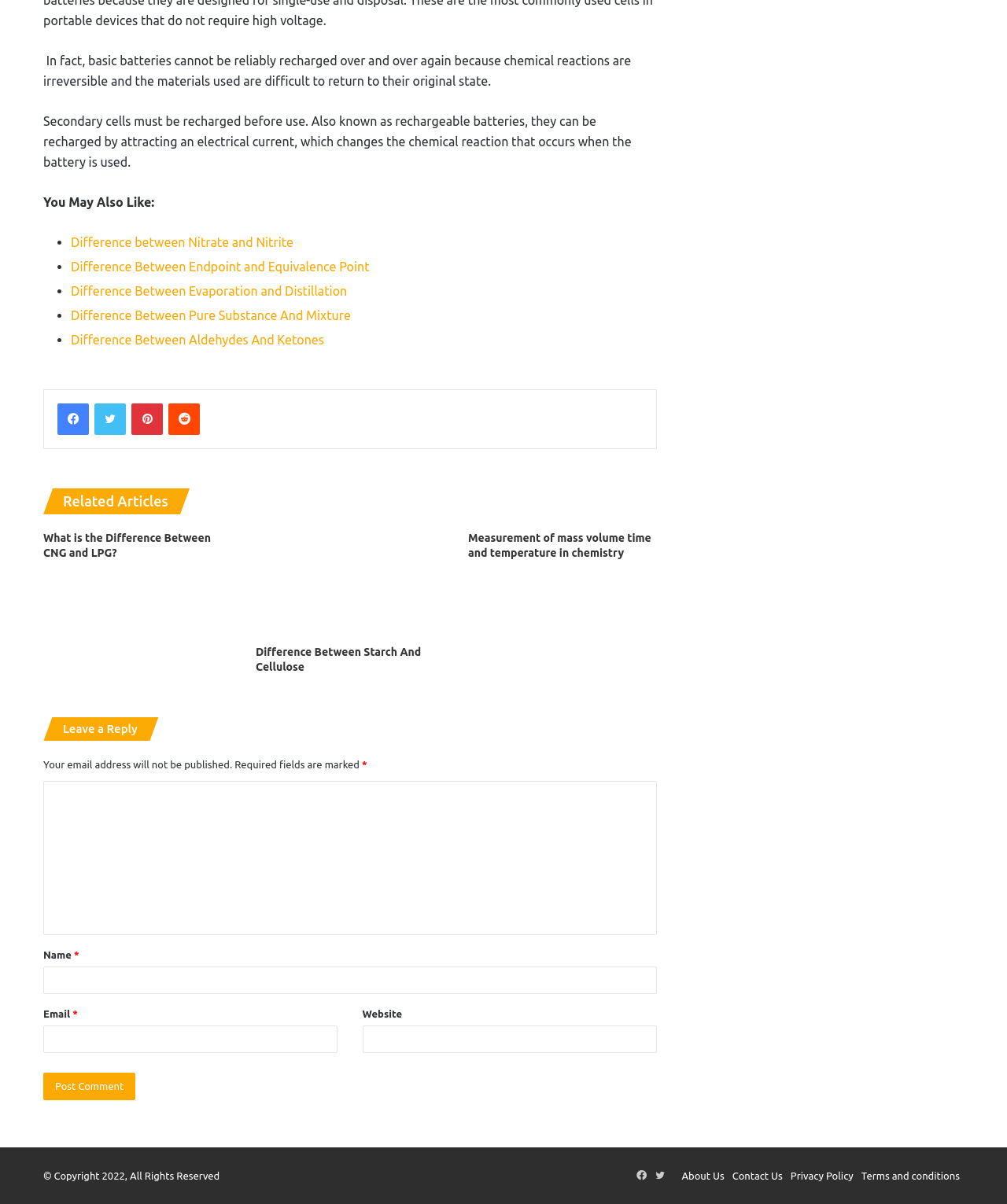Determine the bounding box coordinates of the section I need to click to execute the following instruction: "Read the article about the difference between CNG and LPG". Provide the coordinates as four float numbers between 0 and 1, i.e., [left, top, right, bottom].

[0.043, 0.441, 0.23, 0.466]